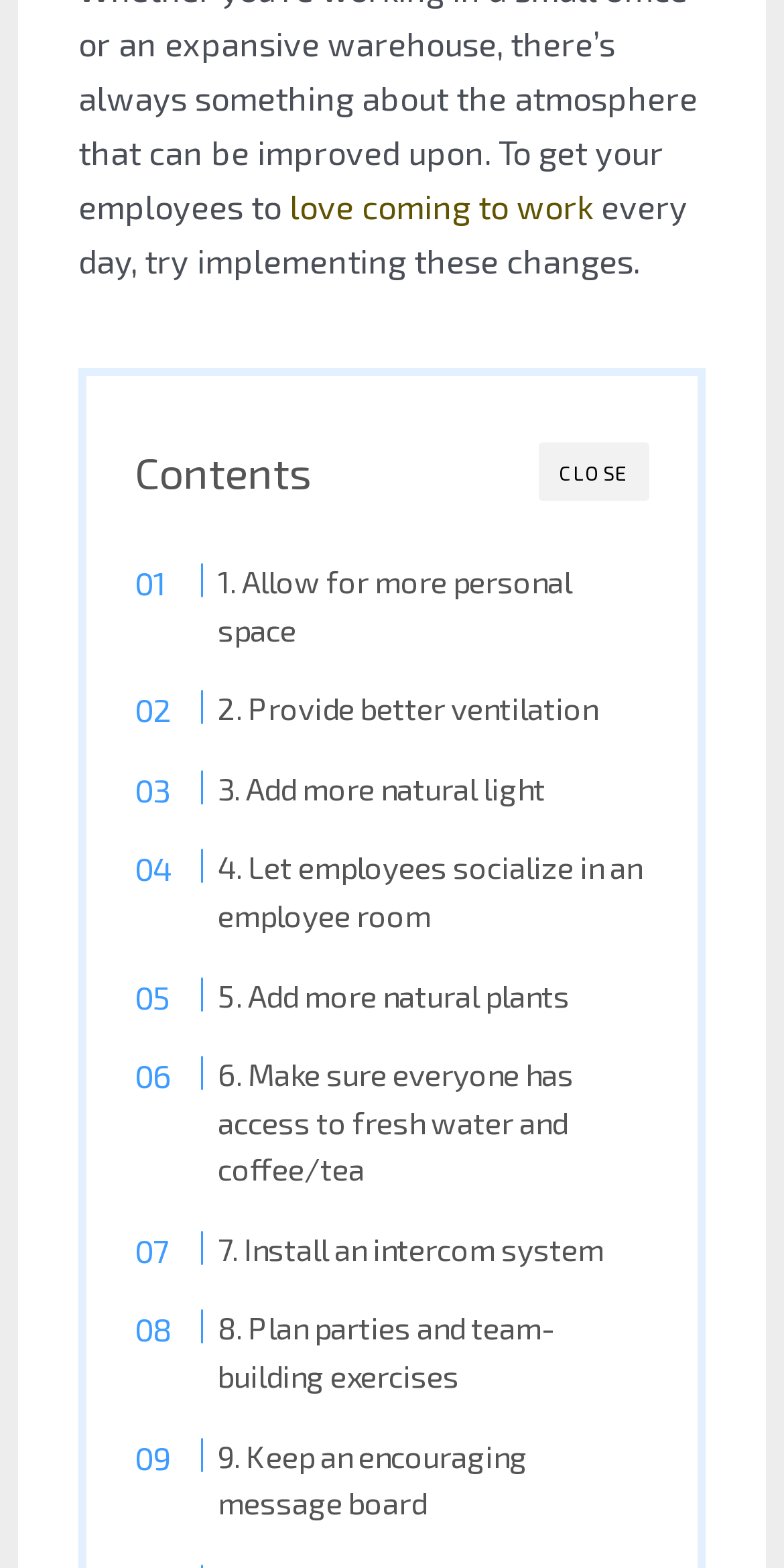Please respond to the question with a concise word or phrase:
How many elements are there above the 'Contents' text?

2